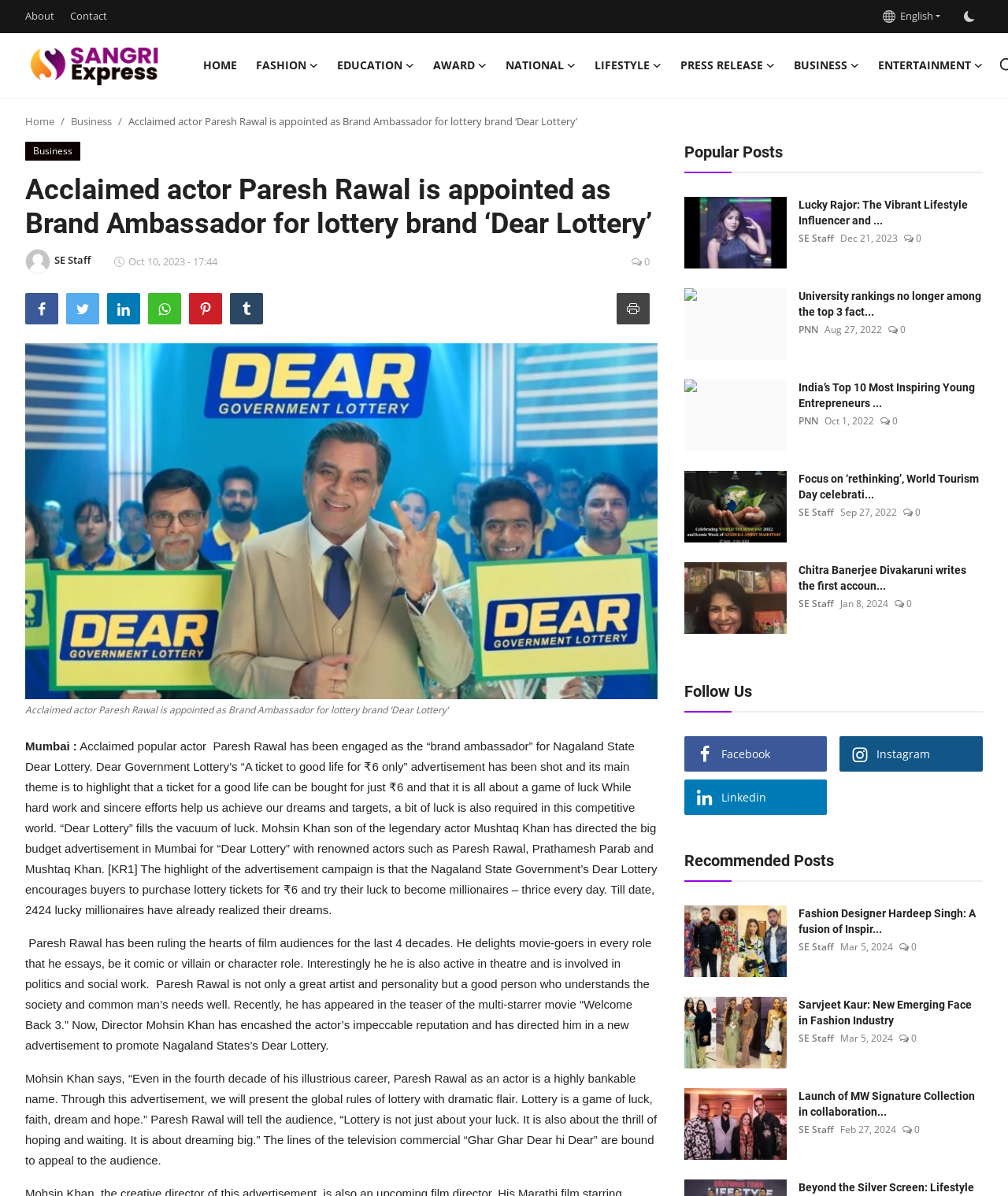Pinpoint the bounding box coordinates of the clickable area needed to execute the instruction: "Read the 'DM Experience Running Bark at the Moon in DND 5e' post". The coordinates should be specified as four float numbers between 0 and 1, i.e., [left, top, right, bottom].

None